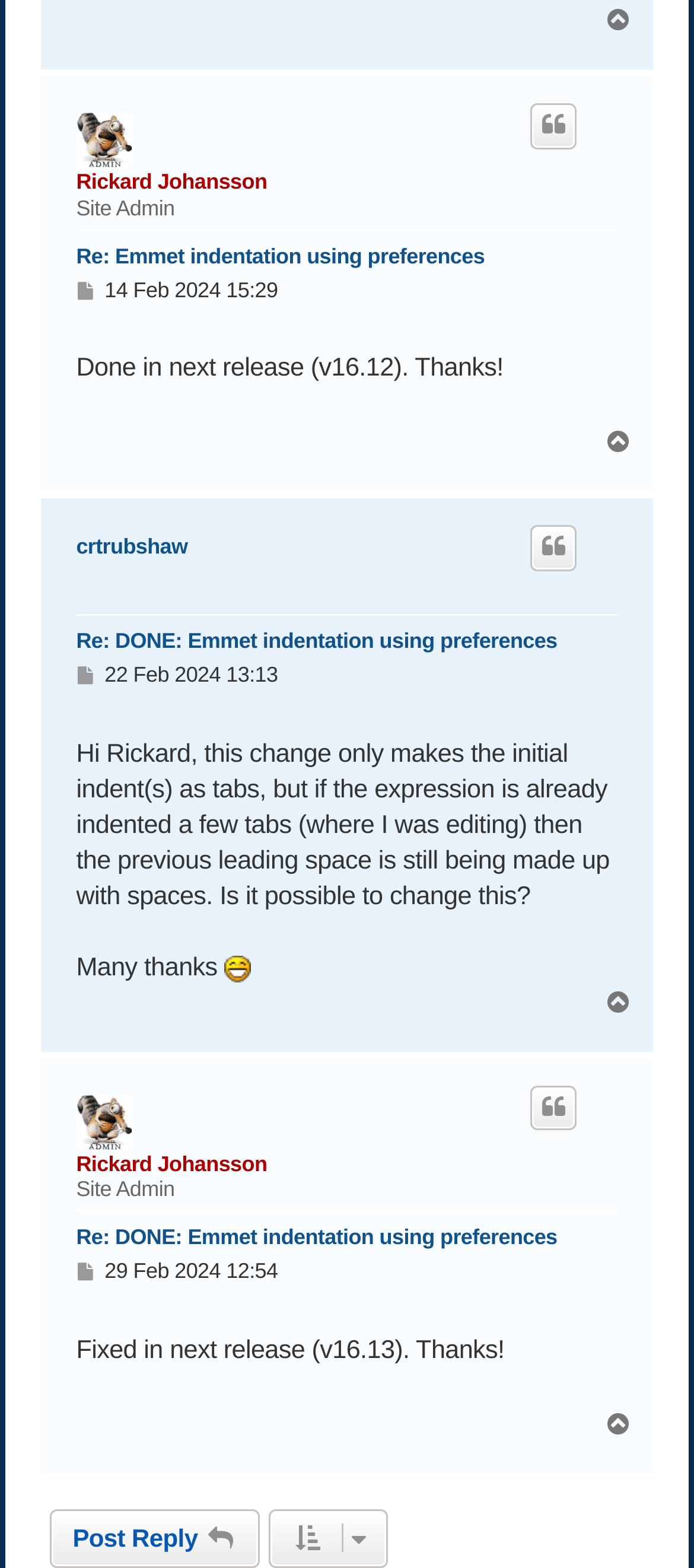Using the element description provided, determine the bounding box coordinates in the format (top-left x, top-left y, bottom-right x, bottom-right y). Ensure that all values are floating point numbers between 0 and 1. Element description: Top

[0.87, 0.274, 0.916, 0.291]